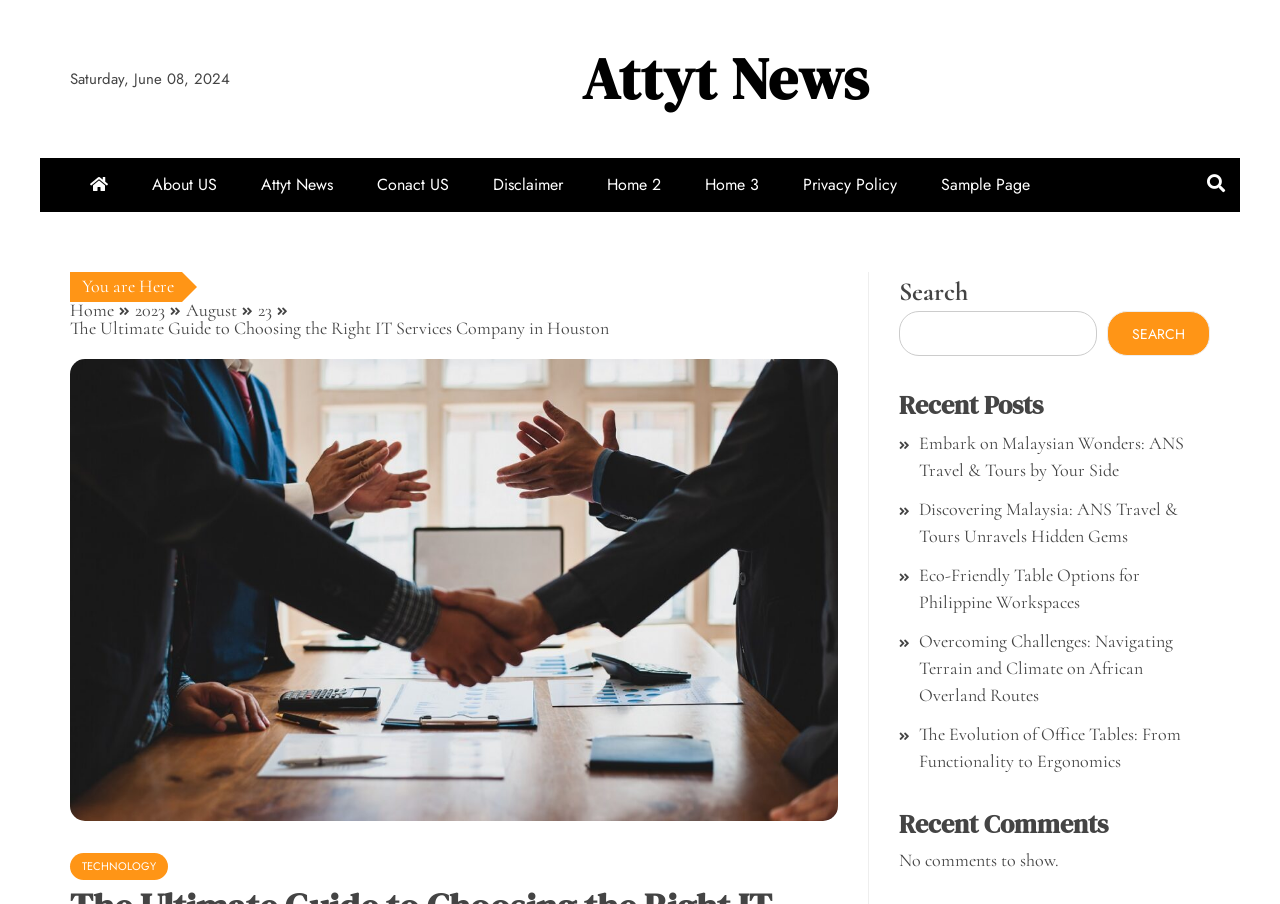Show the bounding box coordinates of the region that should be clicked to follow the instruction: "Read about the Ultimate Guide to Choosing the Right IT Services Company in Houston."

[0.055, 0.351, 0.476, 0.375]